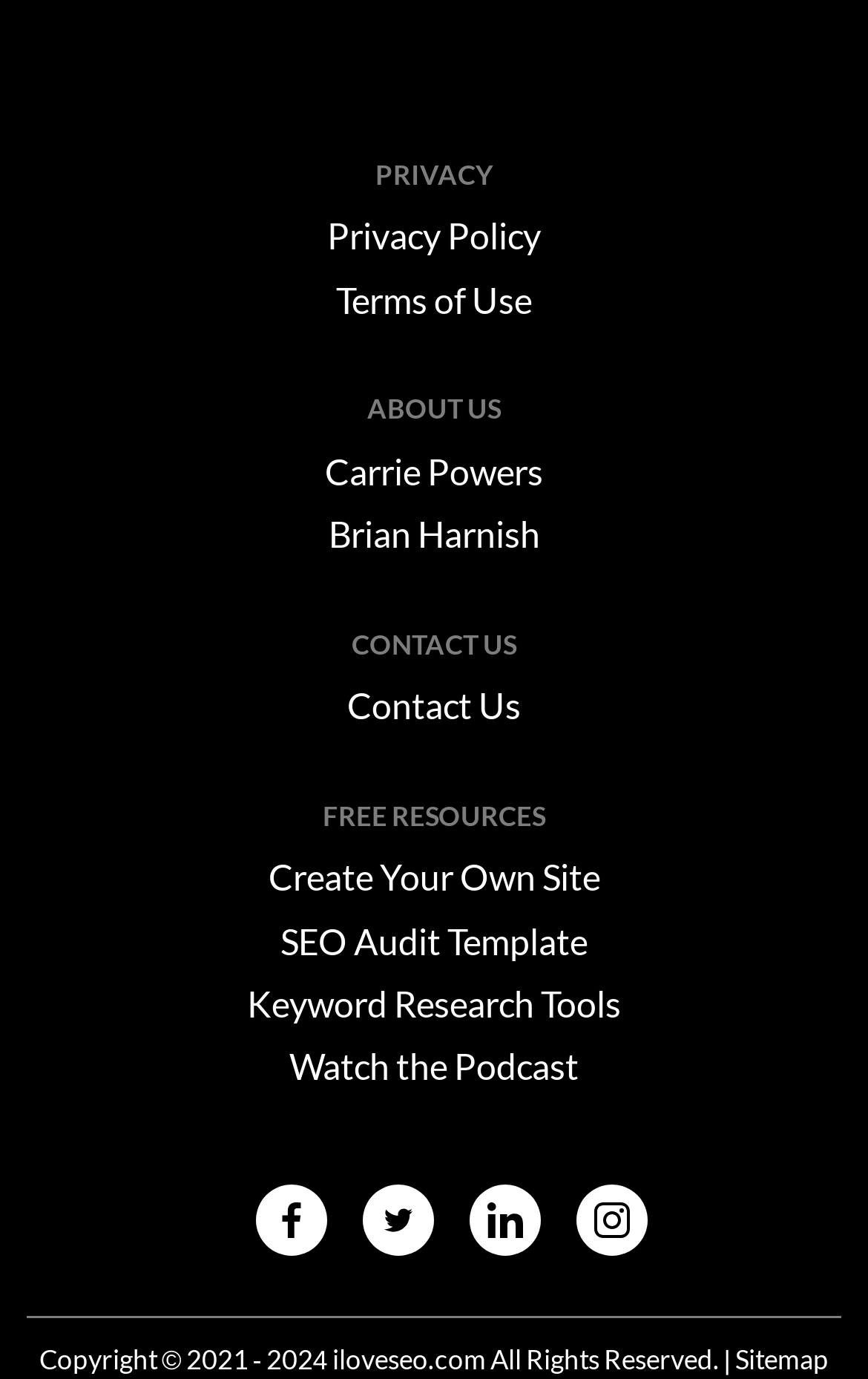Locate the bounding box coordinates of the region to be clicked to comply with the following instruction: "View Sitemap". The coordinates must be four float numbers between 0 and 1, in the form [left, top, right, bottom].

[0.847, 0.973, 0.955, 0.997]